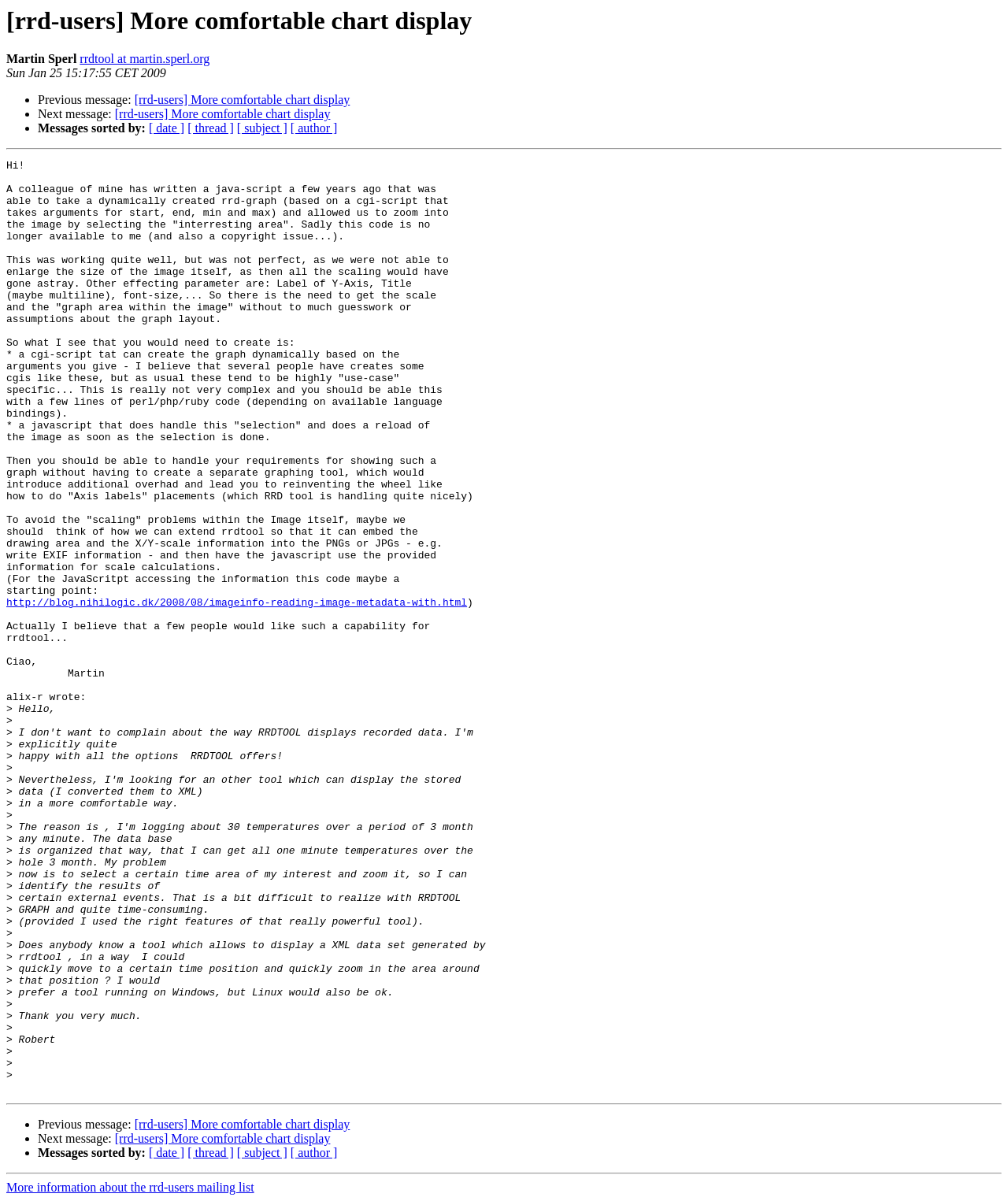Please provide a detailed answer to the question below based on the screenshot: 
What is the topic of the email?

The topic of the email is 'More comfortable chart display', which is mentioned in the heading '[rrd-users] More comfortable chart display' at the top of the webpage.